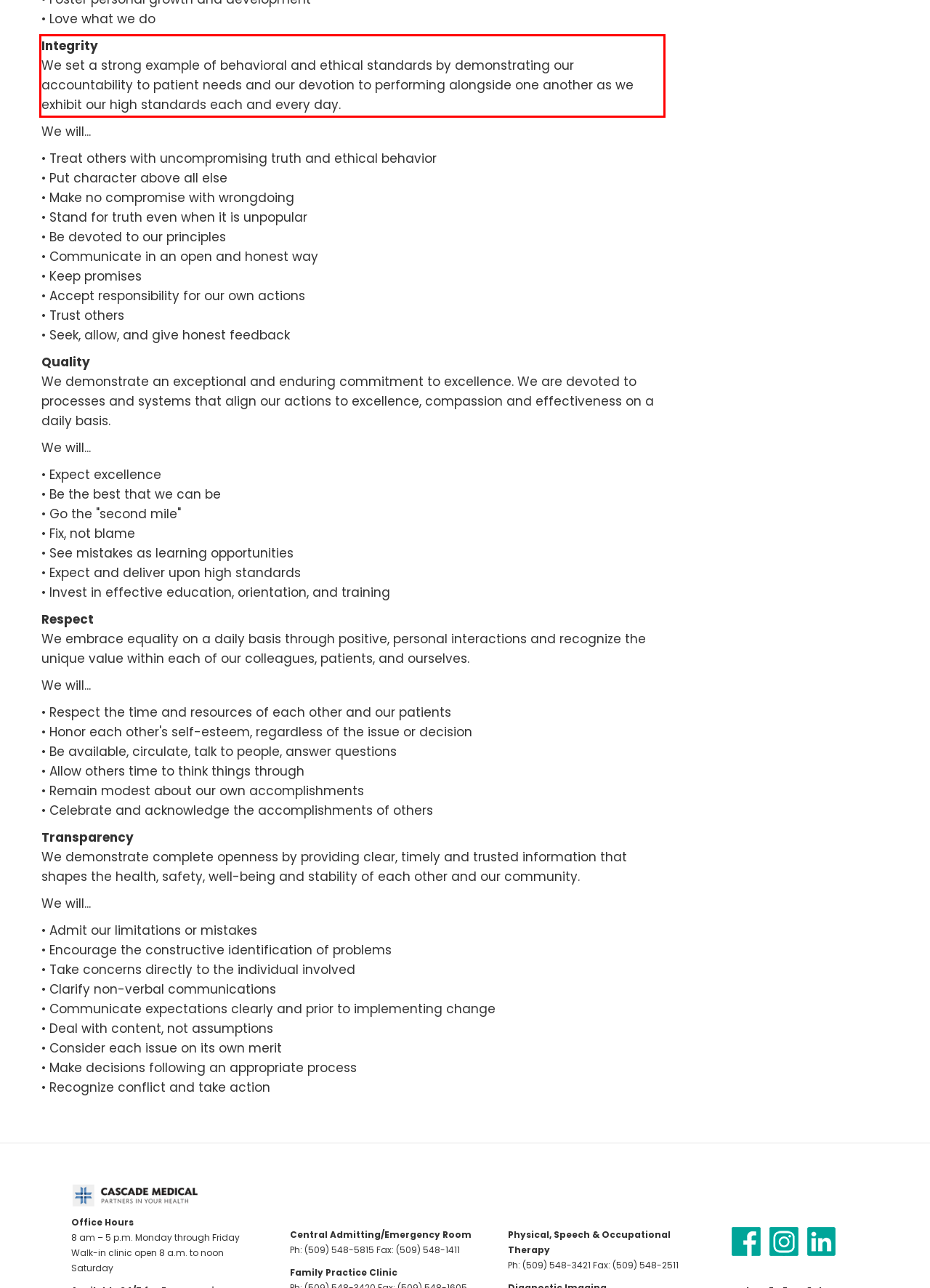Analyze the webpage screenshot and use OCR to recognize the text content in the red bounding box.

Integrity We set a strong example of behavioral and ethical standards by demonstrating our accountability to patient needs and our devotion to performing alongside one another as we exhibit our high standards each and every day.